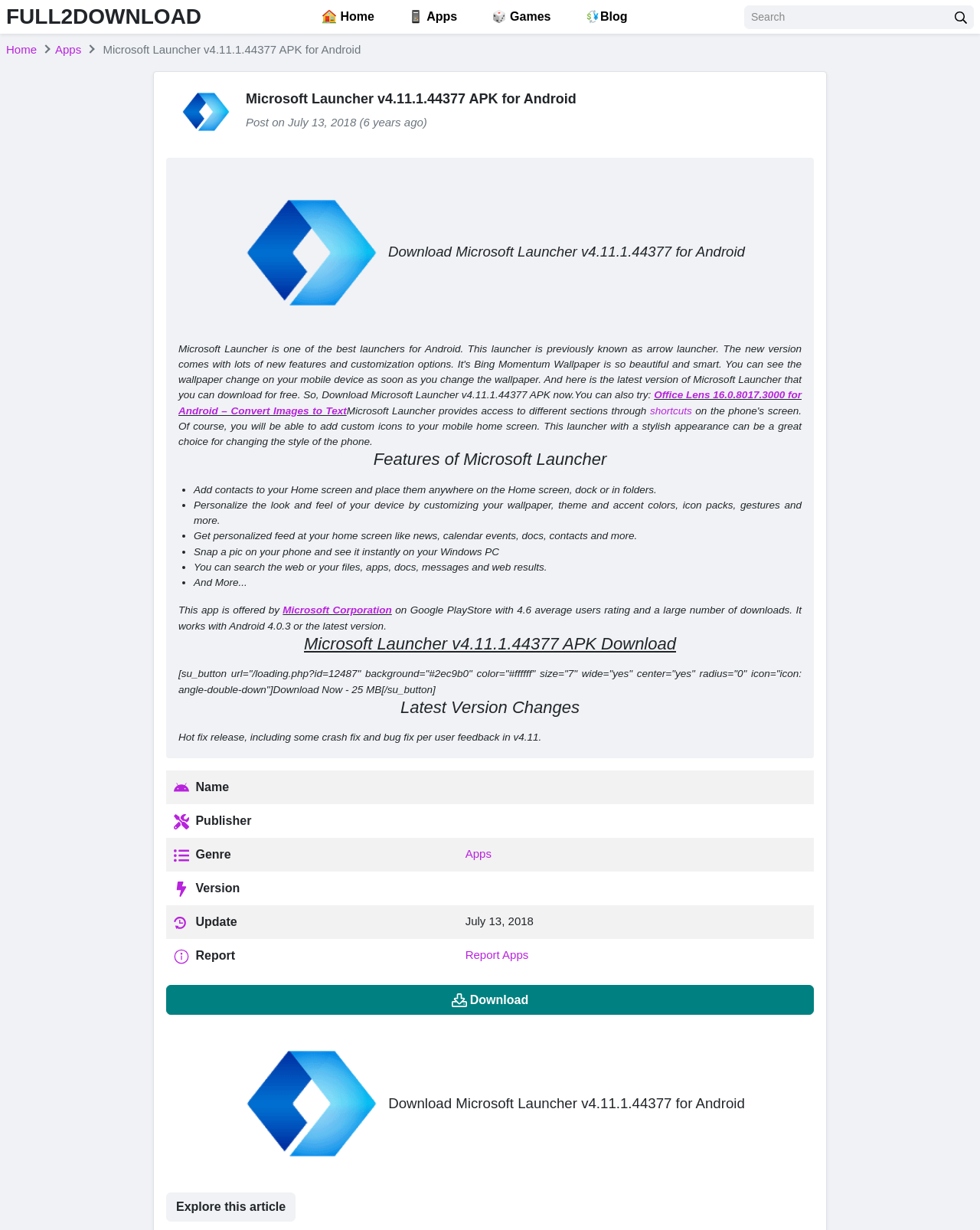What is the average user rating of this app?
Provide an in-depth and detailed answer to the question.

I found the answer by reading the text 'on Google PlayStore with 4.6 average users rating and a large number of downloads' which is located in the middle of the webpage, and it clearly states the average user rating of this app.